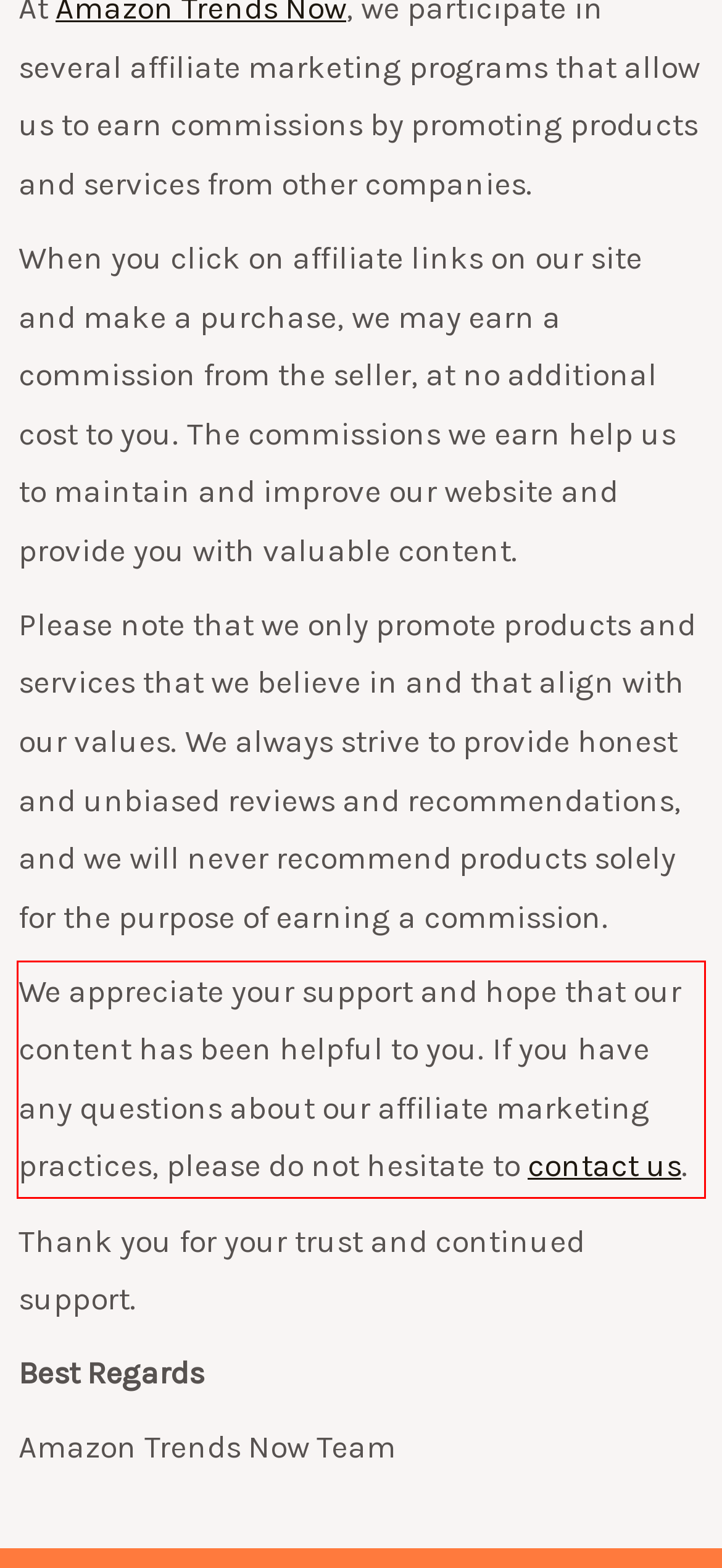From the screenshot of the webpage, locate the red bounding box and extract the text contained within that area.

We appreciate your support and hope that our content has been helpful to you. If you have any questions about our affiliate marketing practices, please do not hesitate to contact us.